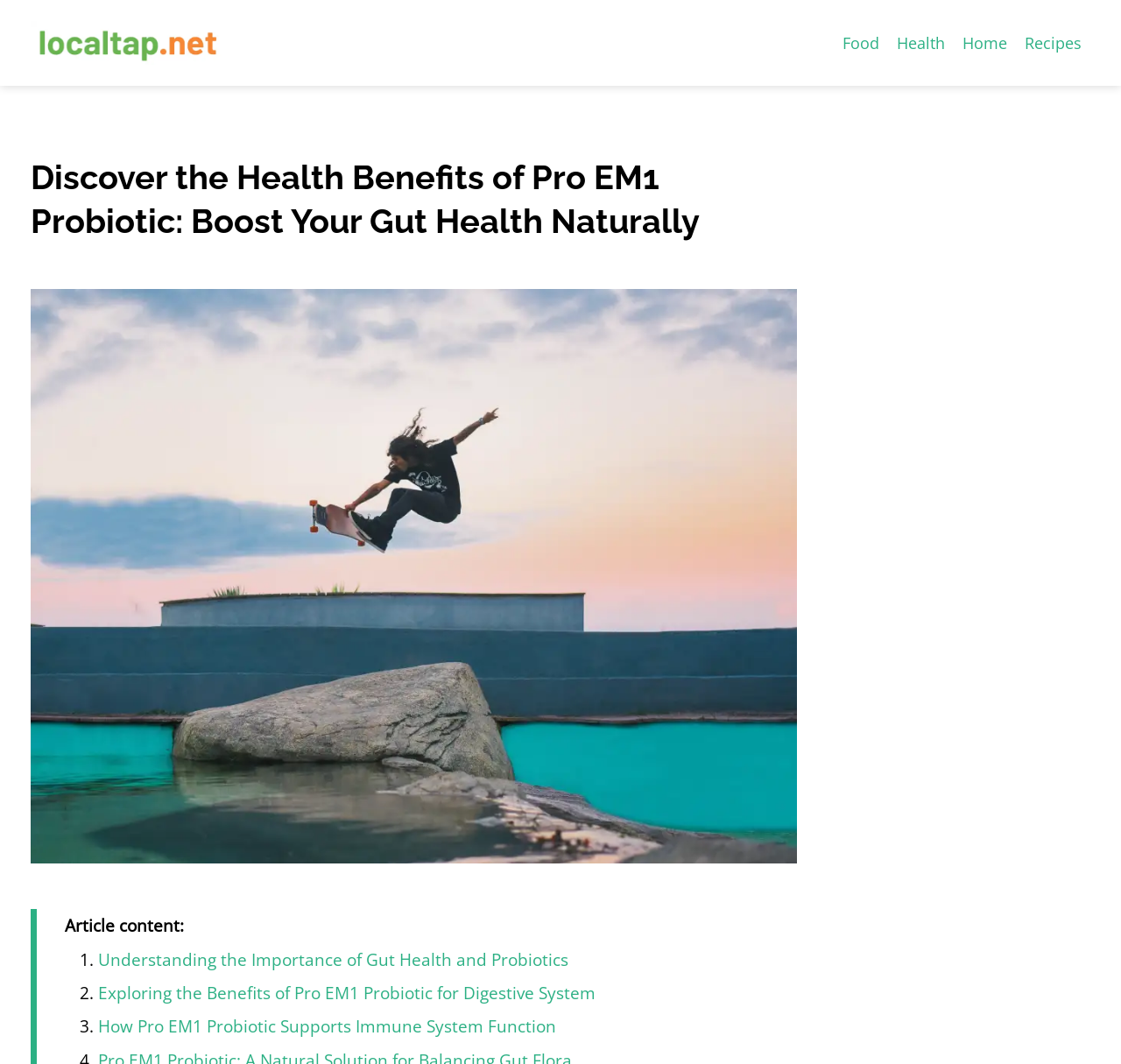Please find the bounding box coordinates of the element's region to be clicked to carry out this instruction: "go to Food page".

[0.744, 0.026, 0.792, 0.054]